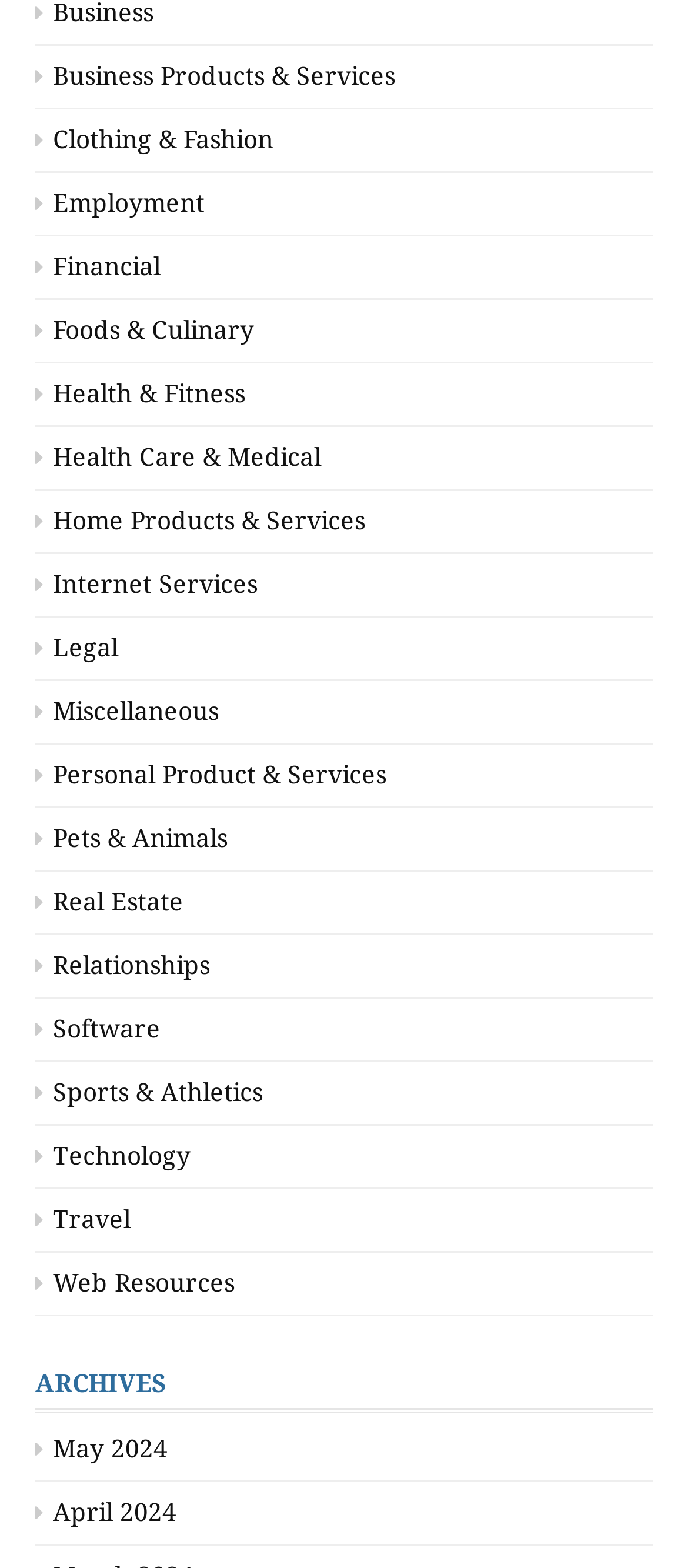Please identify the bounding box coordinates of the element's region that I should click in order to complete the following instruction: "Explore Health & Fitness". The bounding box coordinates consist of four float numbers between 0 and 1, i.e., [left, top, right, bottom].

[0.051, 0.242, 0.356, 0.26]